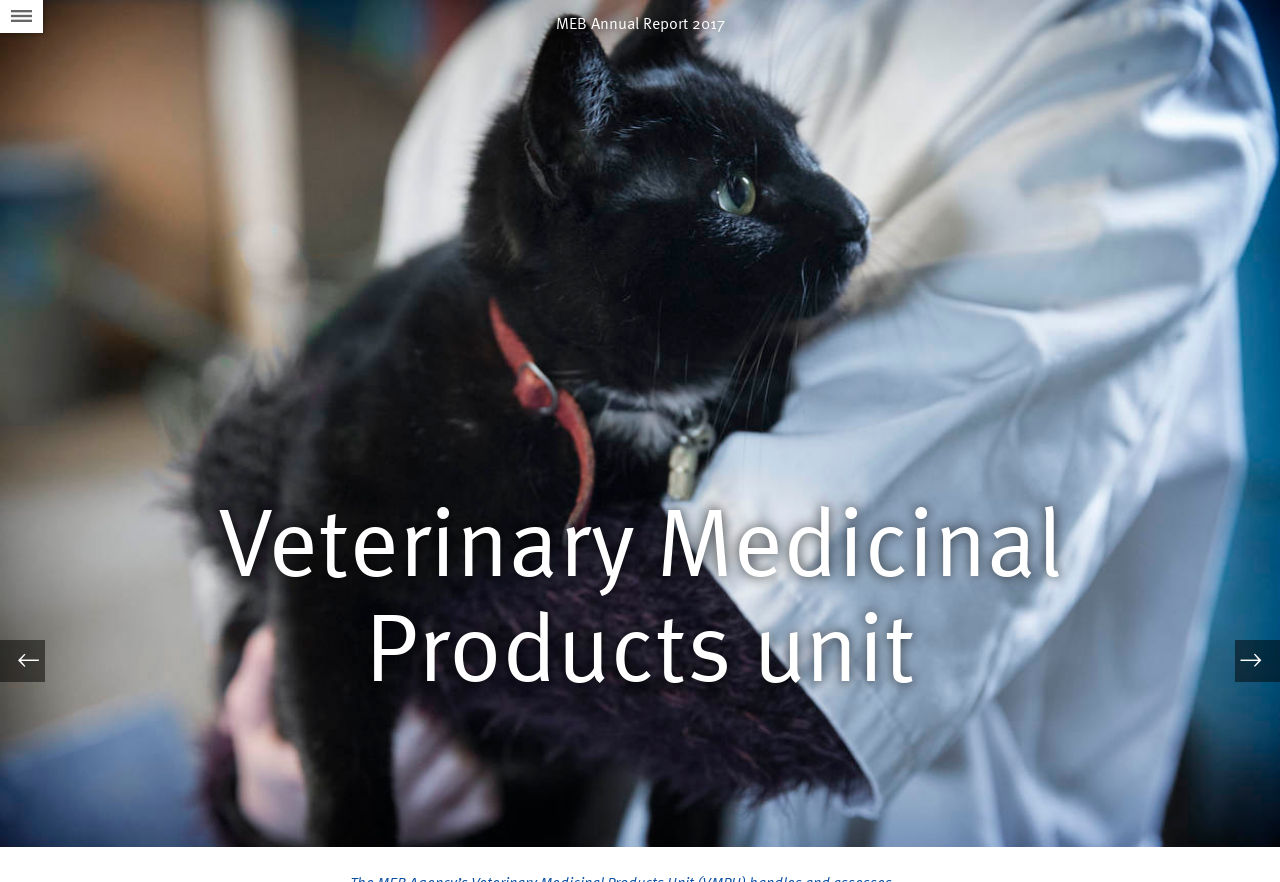Describe all the key features of the webpage in detail.

The webpage is about the Veterinary Medicinal Products unit of the MEB Agency, as indicated by the title "Veterinary Medicinal Products unit | MEB Annual Report". 

At the top of the page, there is a header section that spans the entire width. Within this section, there is a short text "This article is part of:" followed by a link to "MEB Annual Report 2017" on the right side. Below this text, there is a prominent heading "Veterinary Medicinal Products unit" that occupies most of the width. 

On the top-left corner, there is a small link to "Go to Table of Contents" represented by an icon. 

The page also features a large image, likely a logo, that occupies the entire width and is positioned at the top, just below the header section. The image is labeled as "Bureau Diergeneesmiddelen".